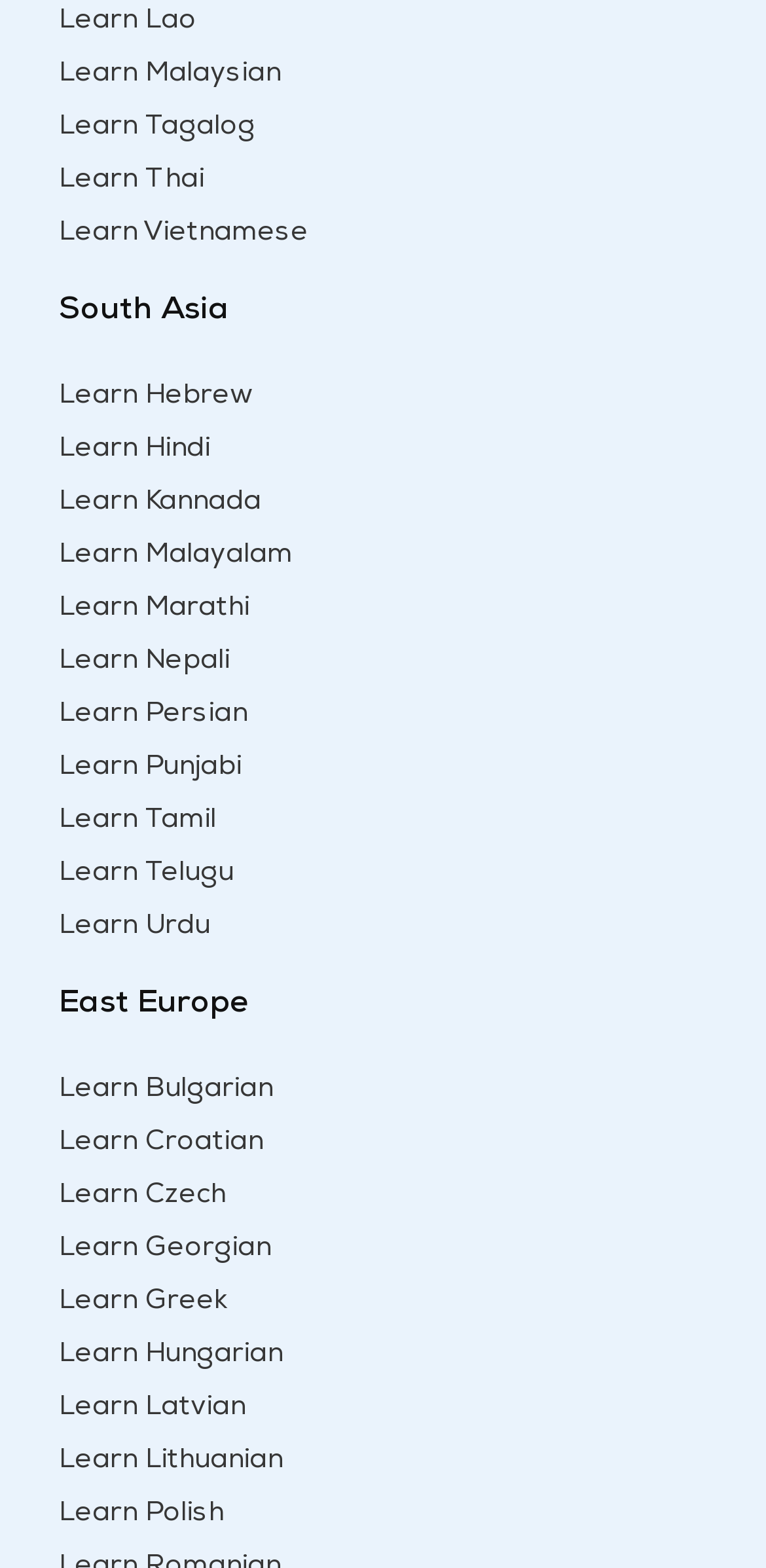Respond to the following question using a concise word or phrase: 
What is the first language listed under South Asia?

Hebrew